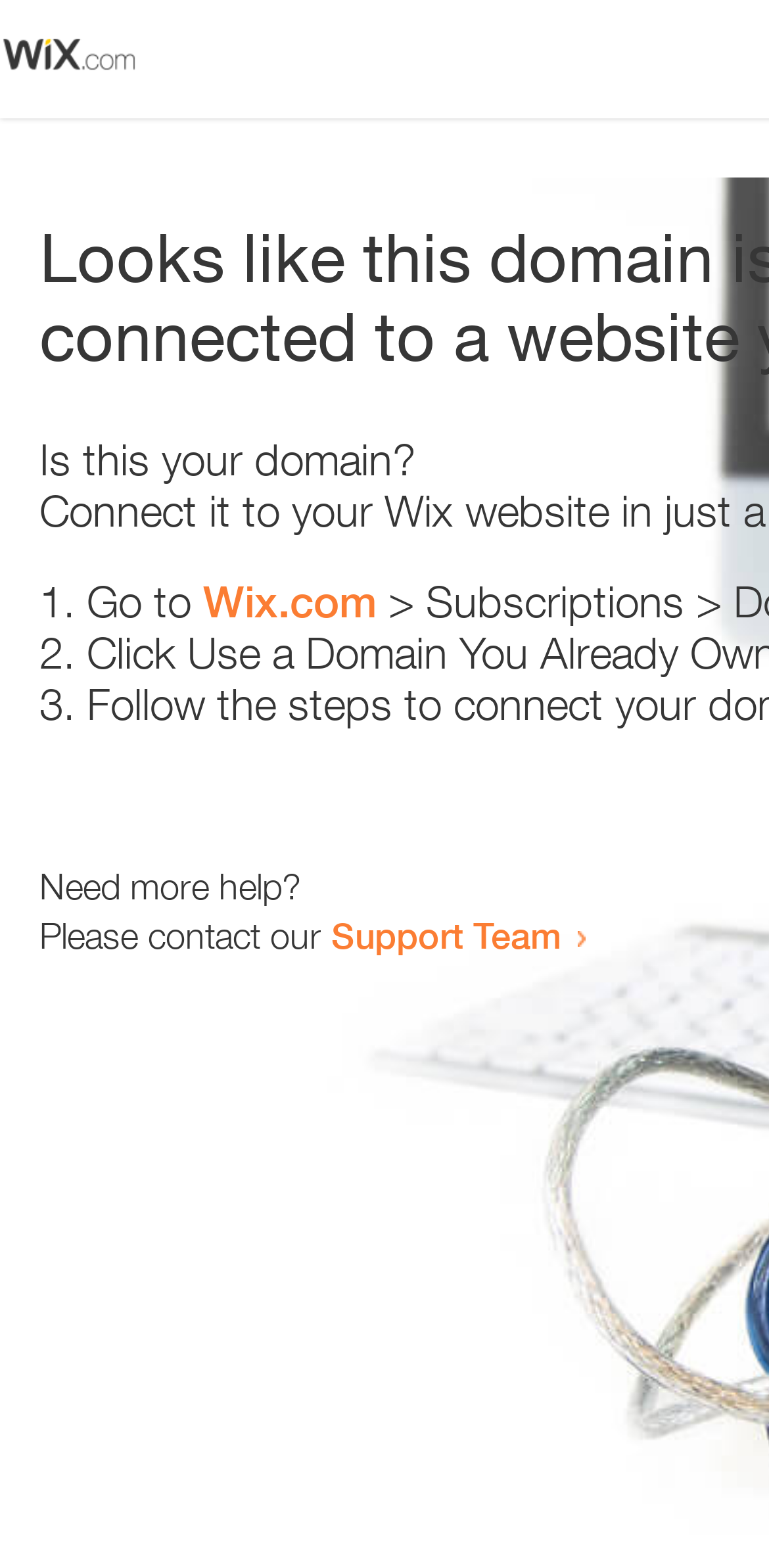Identify the bounding box coordinates for the UI element described by the following text: "Wix.com". Provide the coordinates as four float numbers between 0 and 1, in the format [left, top, right, bottom].

[0.264, 0.367, 0.49, 0.4]